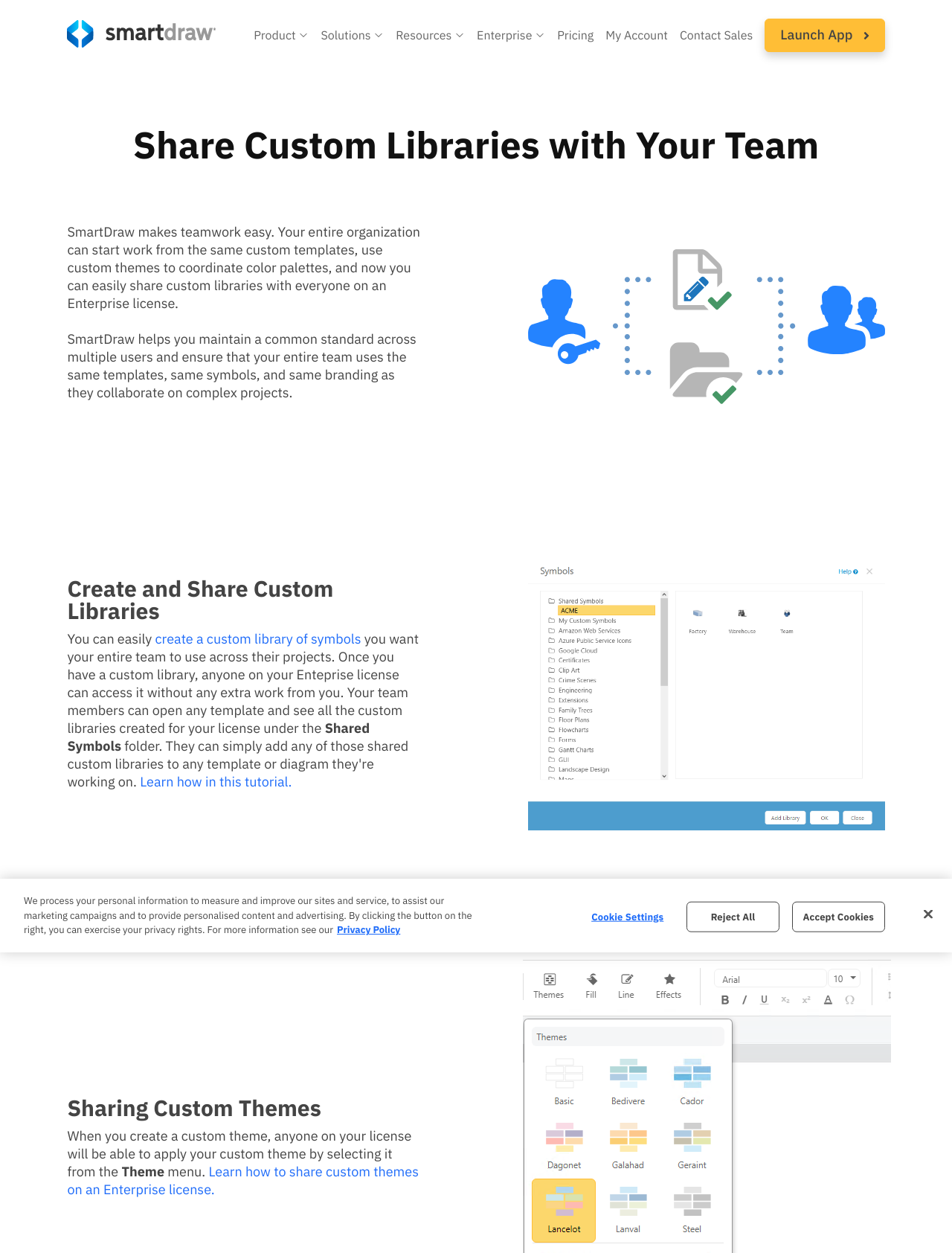What is the purpose of custom libraries?
Refer to the image and answer the question using a single word or phrase.

To maintain a common standard